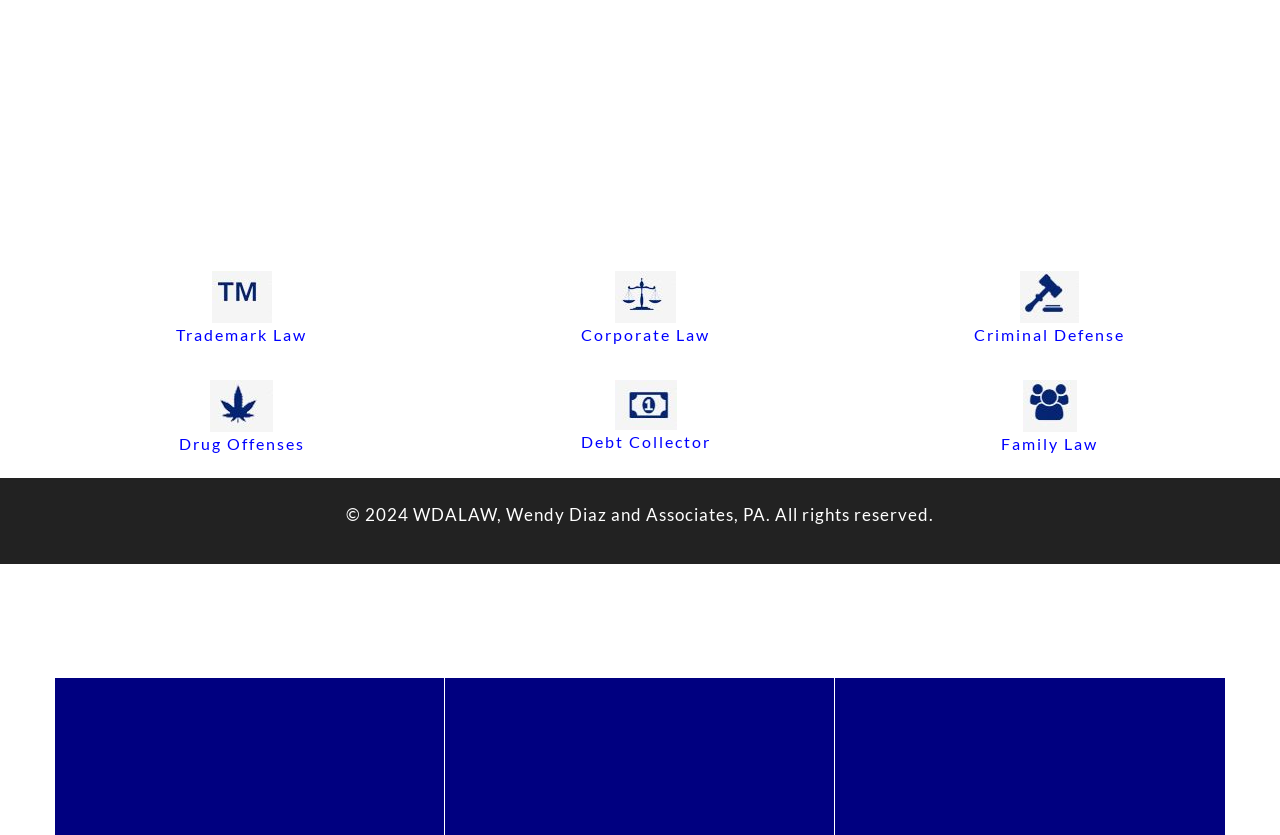Please specify the bounding box coordinates of the region to click in order to perform the following instruction: "Visit Facebook page".

[0.669, 0.937, 0.75, 0.962]